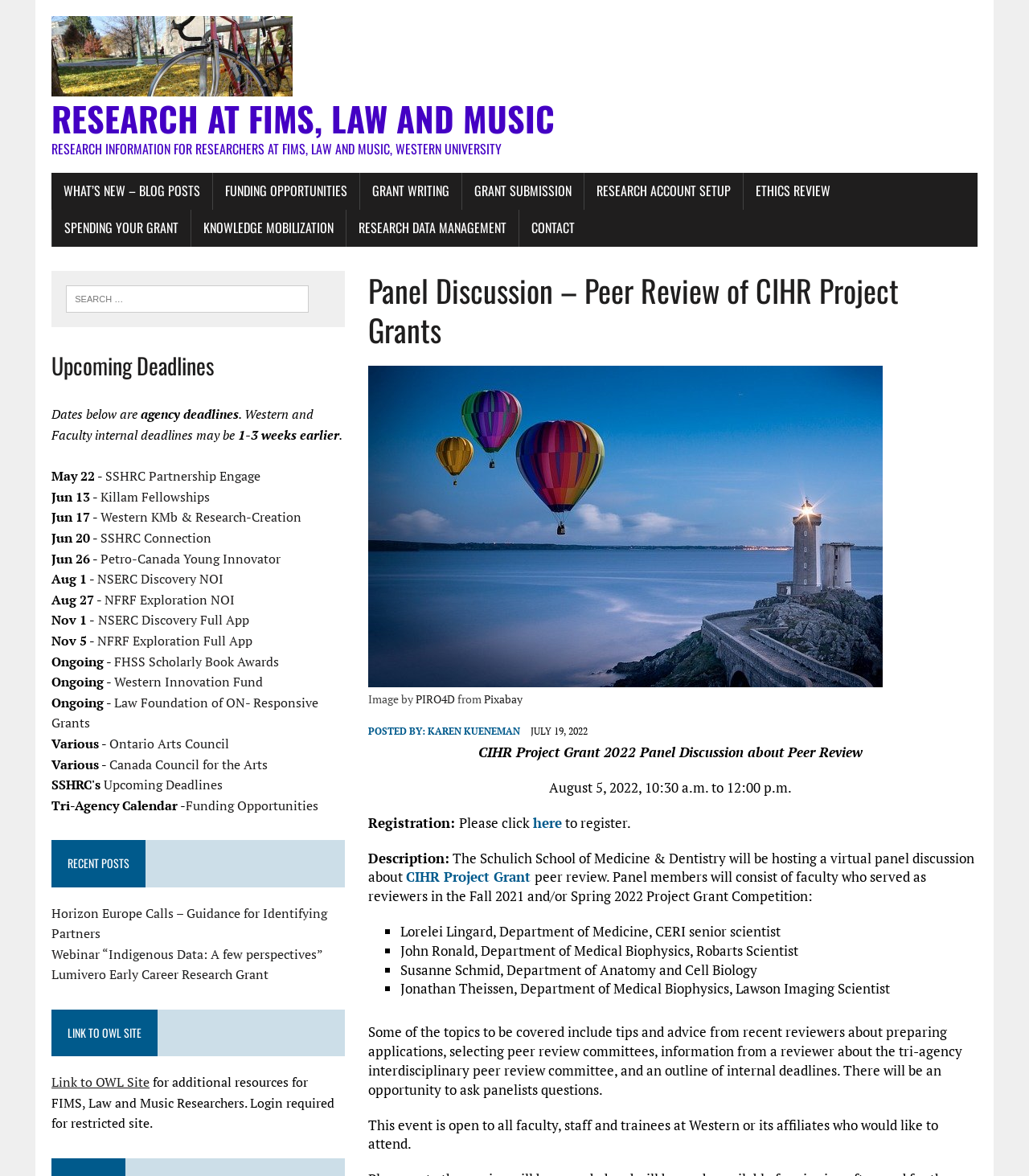Specify the bounding box coordinates of the region I need to click to perform the following instruction: "Read the blog post by Karen Kueneman". The coordinates must be four float numbers in the range of 0 to 1, i.e., [left, top, right, bottom].

[0.415, 0.617, 0.505, 0.627]